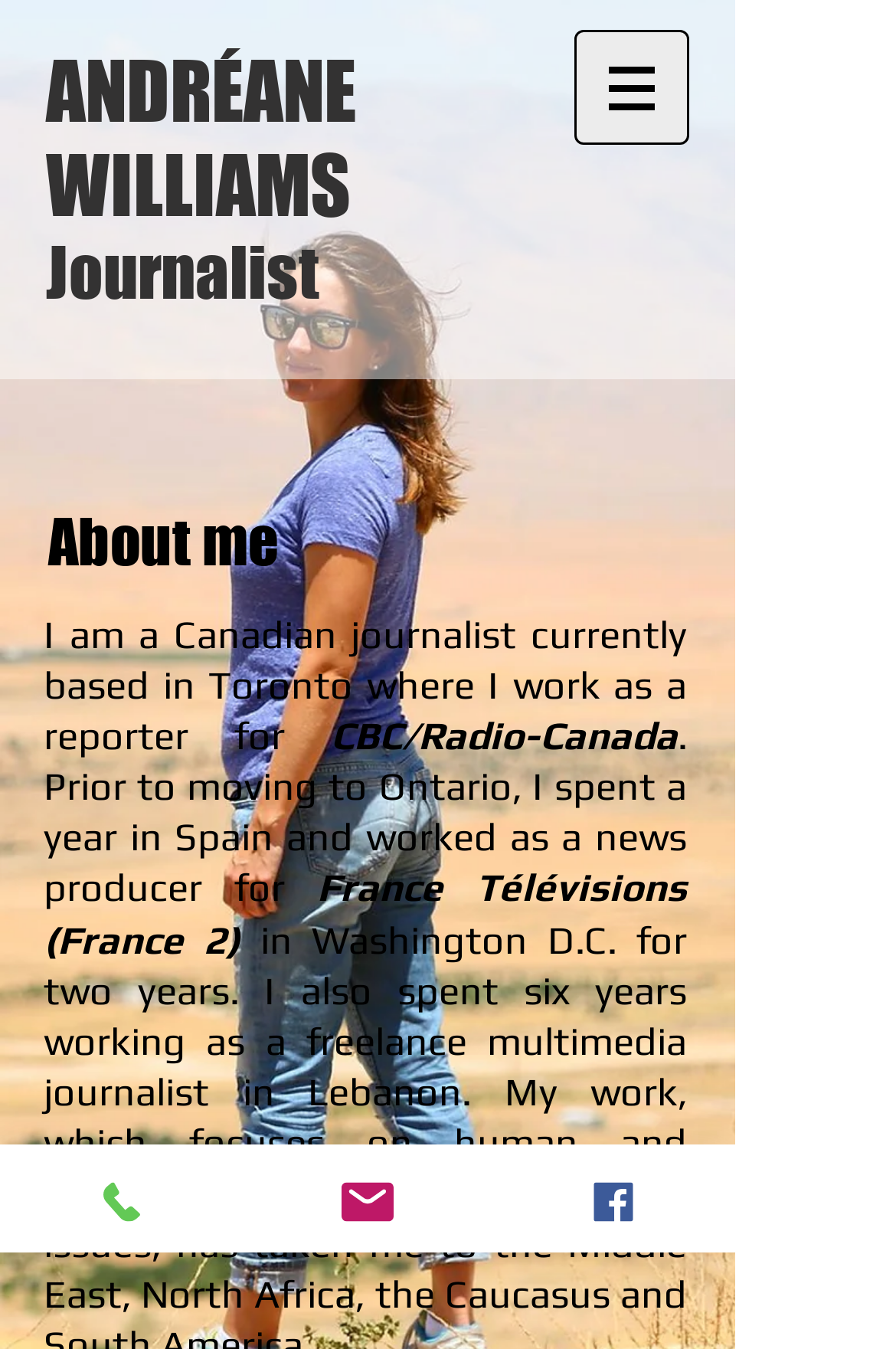How many years did the journalist spend working in Lebanon?
Please utilize the information in the image to give a detailed response to the question.

I found this information in the paragraph that describes the journalist's work experience, where it is mentioned that the journalist spent six years working as a freelance multimedia journalist in Lebanon.